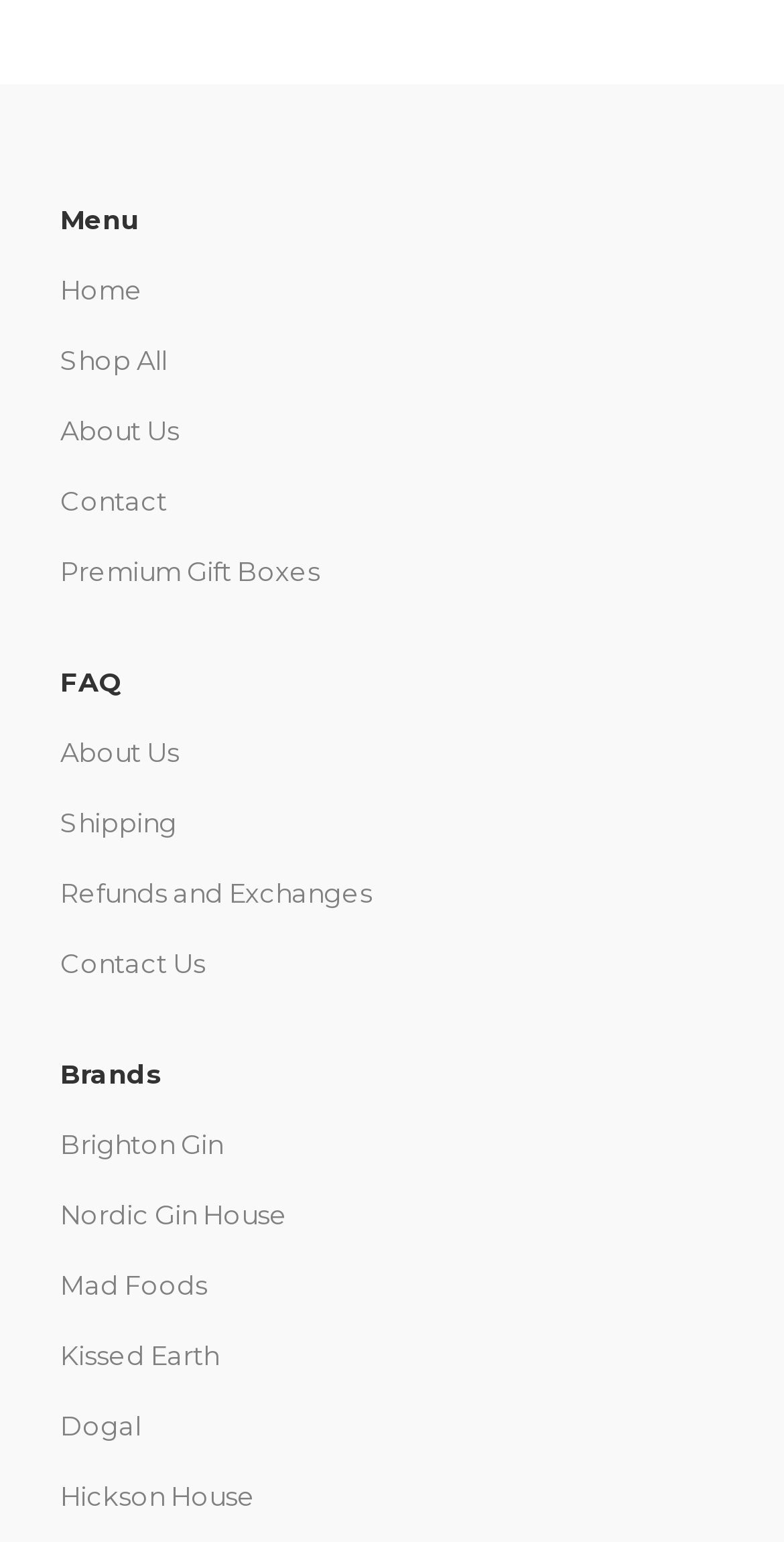Based on the element description: "Refunds and Exchanges", identify the bounding box coordinates for this UI element. The coordinates must be four float numbers between 0 and 1, listed as [left, top, right, bottom].

[0.077, 0.569, 0.482, 0.59]